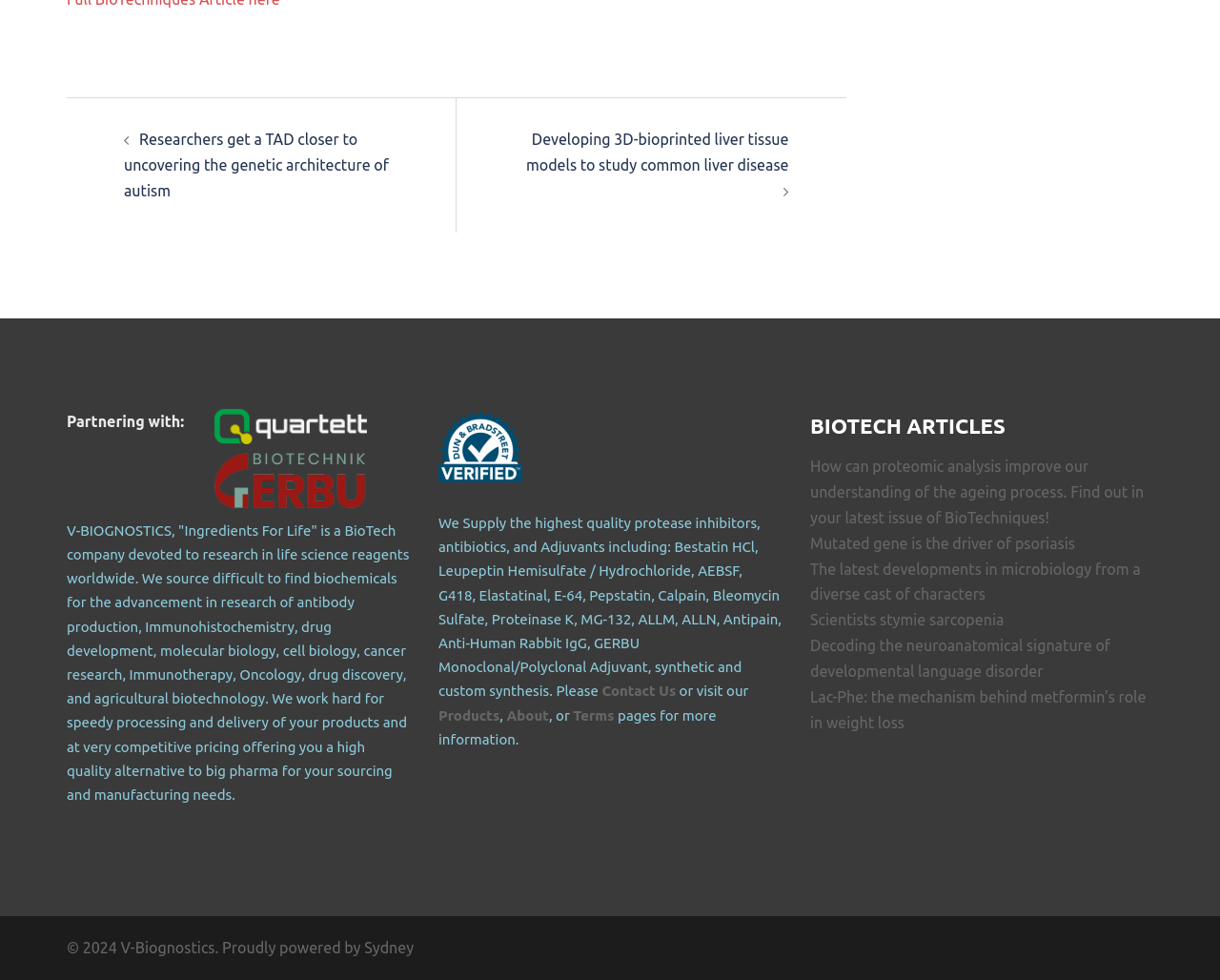Determine the bounding box coordinates of the clickable element to achieve the following action: 'View the article about developing 3D-bioprinted liver tissue models to study common liver disease'. Provide the coordinates as four float values between 0 and 1, formatted as [left, top, right, bottom].

[0.431, 0.134, 0.646, 0.177]